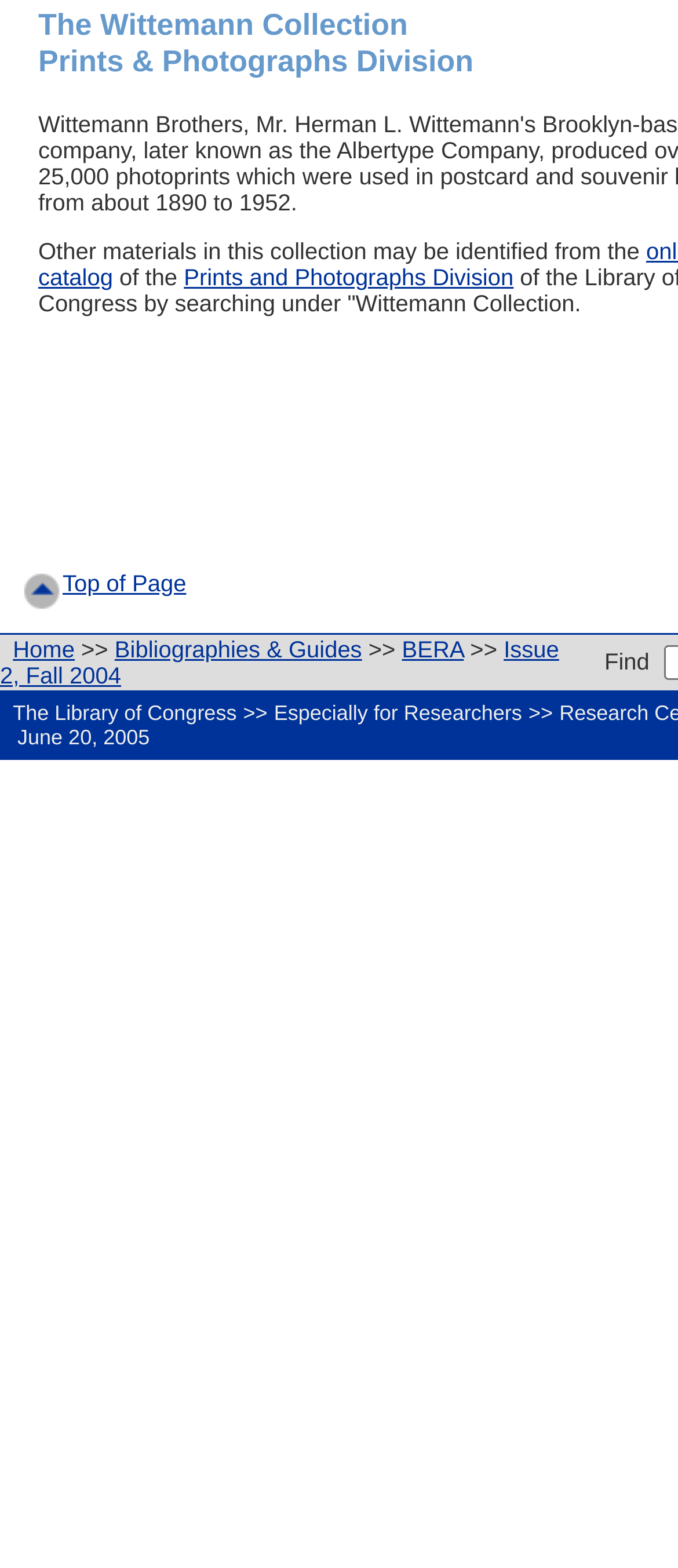Using the description: "Issue 2, Fall 2004", identify the bounding box of the corresponding UI element in the screenshot.

[0.0, 0.405, 0.825, 0.439]